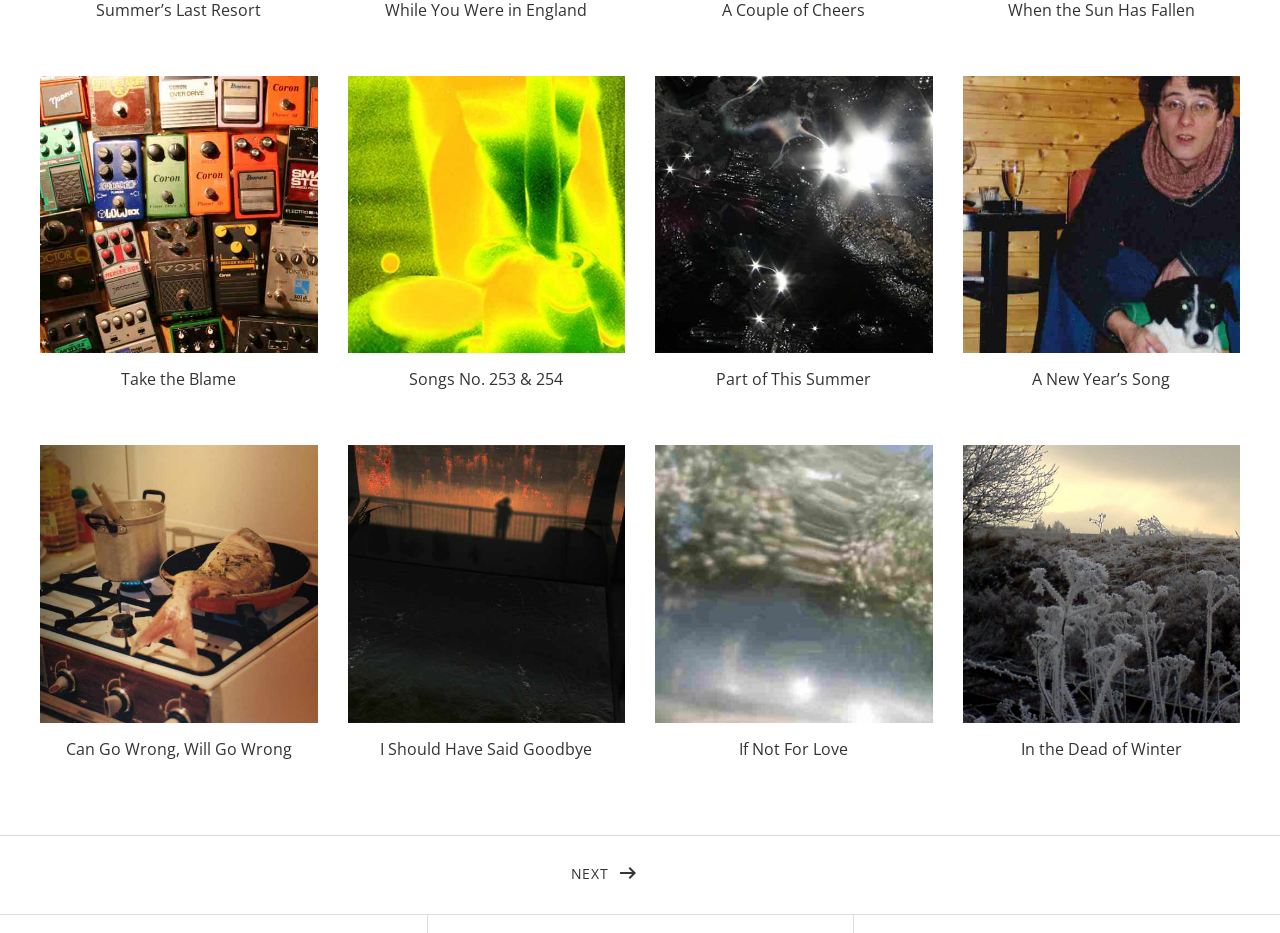How many articles are on this webpage?
Please answer the question with a detailed and comprehensive explanation.

There are 8 article elements on the webpage, each with a unique ID ranging from 163 to 170. These articles contain links, headings, and images.